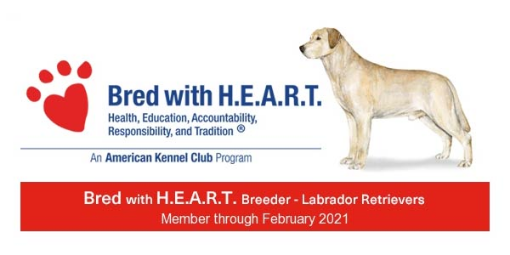Utilize the details in the image to thoroughly answer the following question: Until when is the membership valid?

The image includes a red banner at the bottom with the note 'Member through February 2021', indicating the time-based nature of the membership within the program.